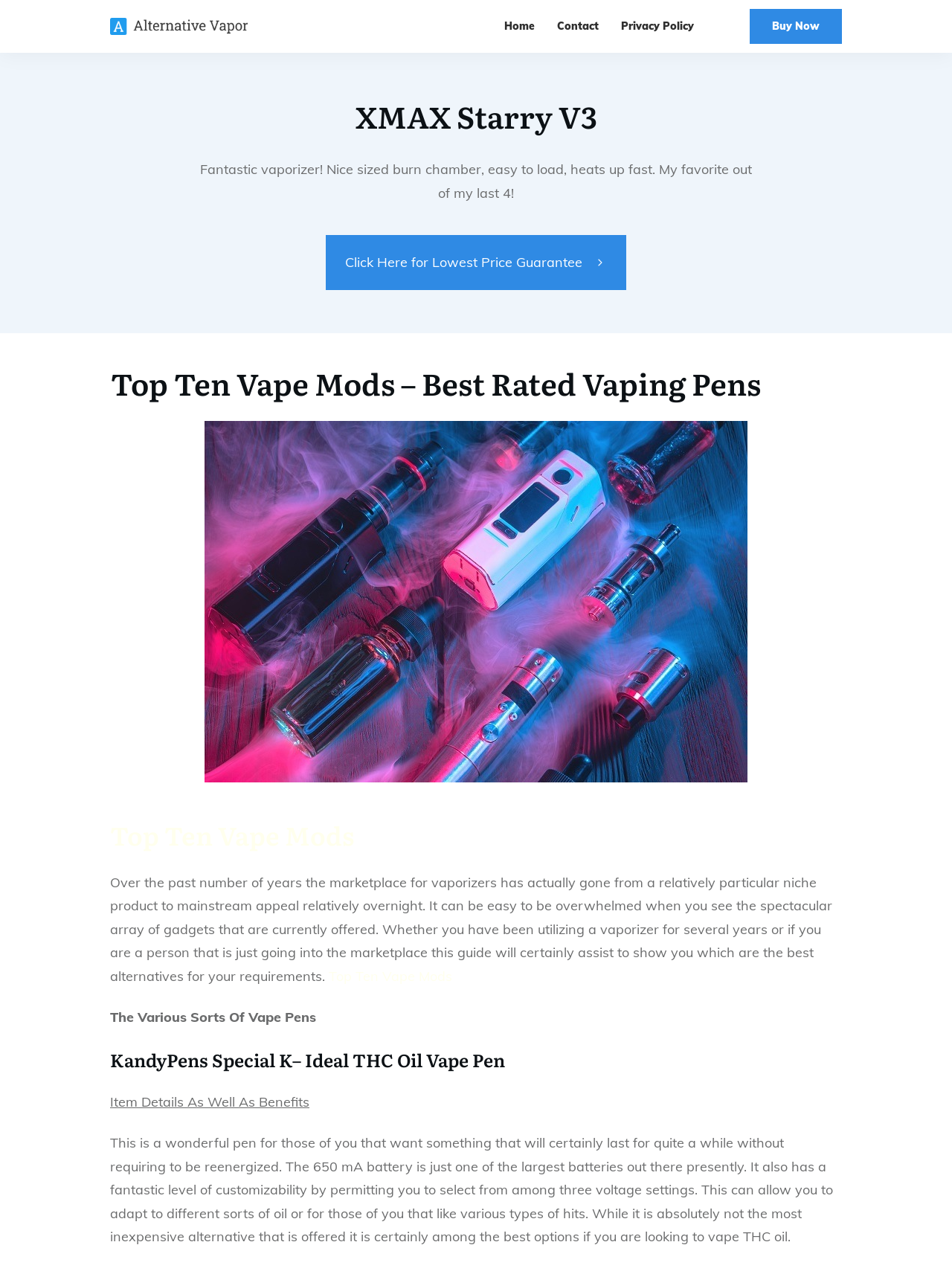What is the benefit of the KandyPens Special K vape pen?
Based on the image, give a one-word or short phrase answer.

Long-lasting battery